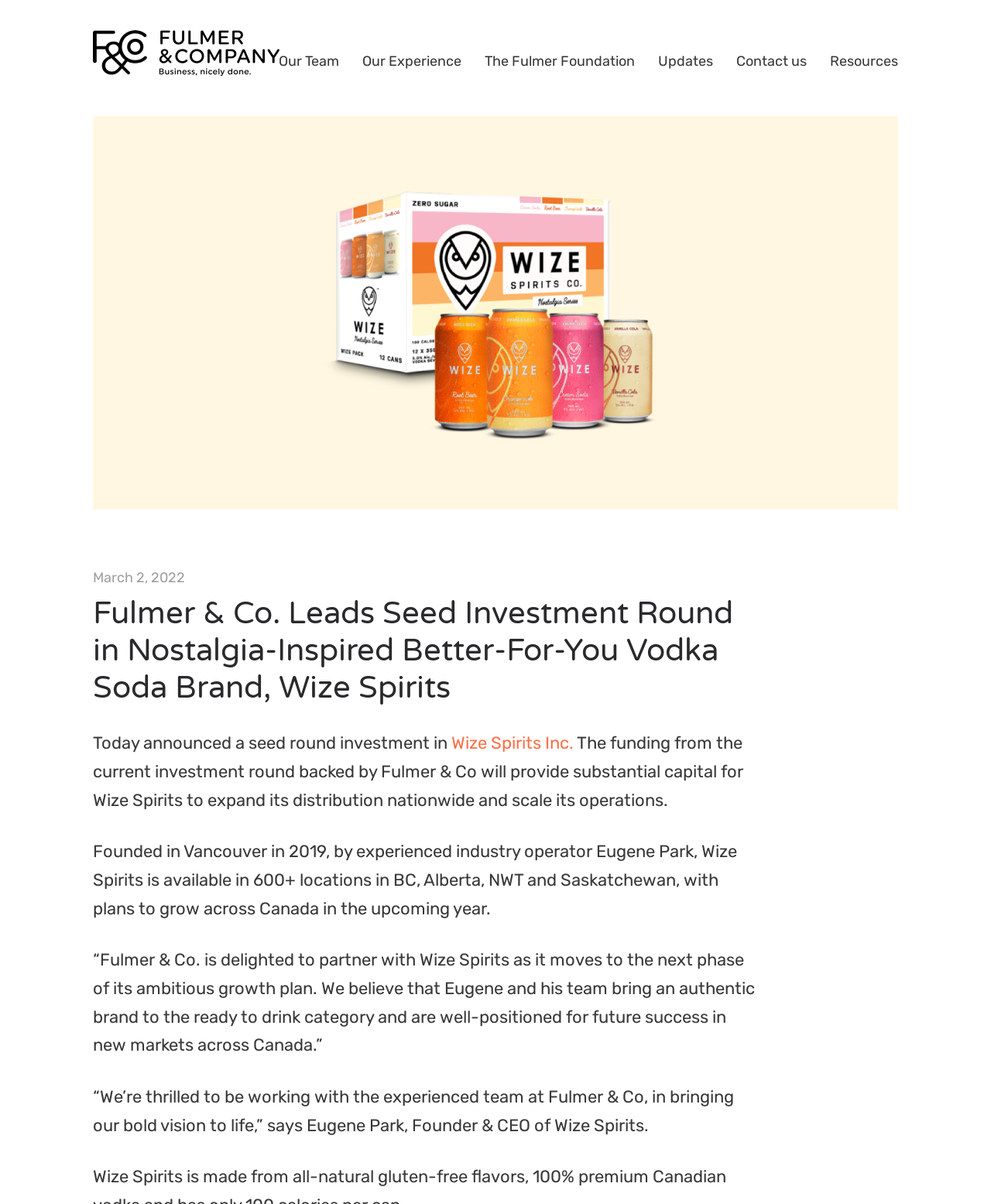Provide the bounding box coordinates in the format (top-left x, top-left y, bottom-right x, bottom-right y). All values are floating point numbers between 0 and 1. Determine the bounding box coordinate of the UI element described as: Updates

[0.664, 0.041, 0.743, 0.059]